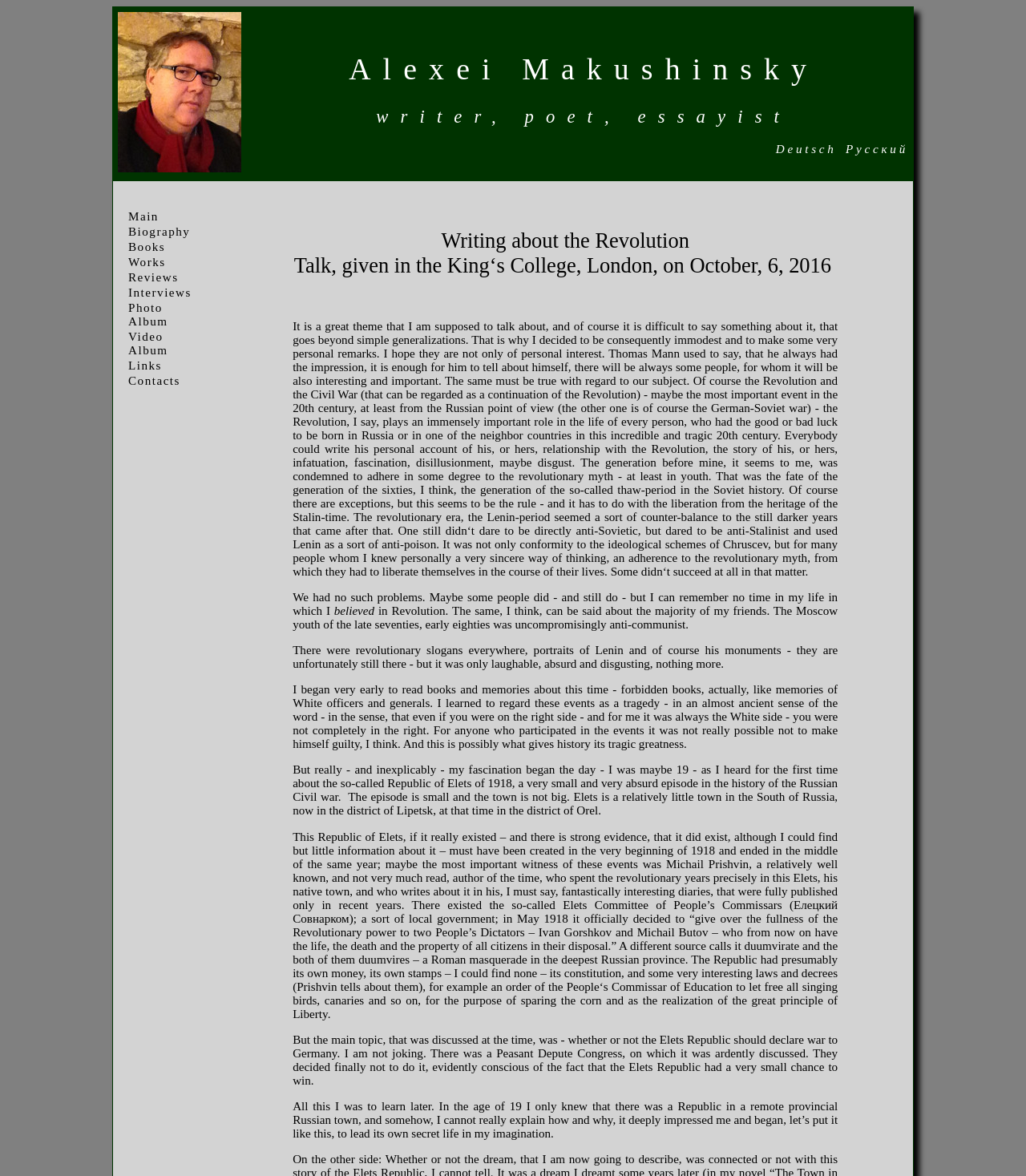Please find the bounding box coordinates of the element's region to be clicked to carry out this instruction: "Click on the link to view biography".

[0.125, 0.192, 0.185, 0.202]